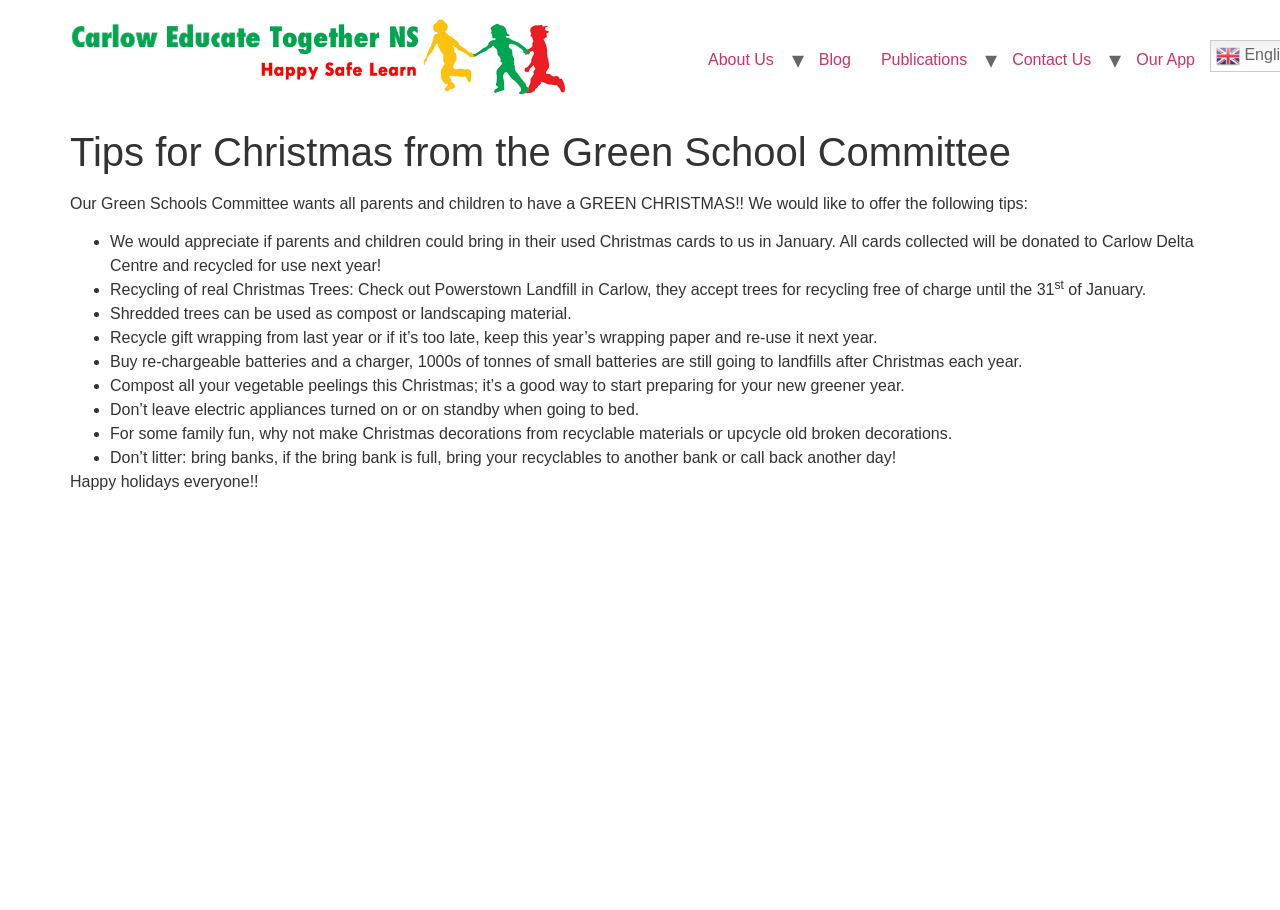Based on the image, please respond to the question with as much detail as possible:
Why is it recommended to buy rechargeable batteries?

The webpage suggests buying rechargeable batteries and a charger to reduce the amount of small batteries that end up in landfills after Christmas each year, as mentioned in the tip 'Buy re-chargeable batteries and a charger, 1000s of tonnes of small batteries are still going to landfills after Christmas each year'.